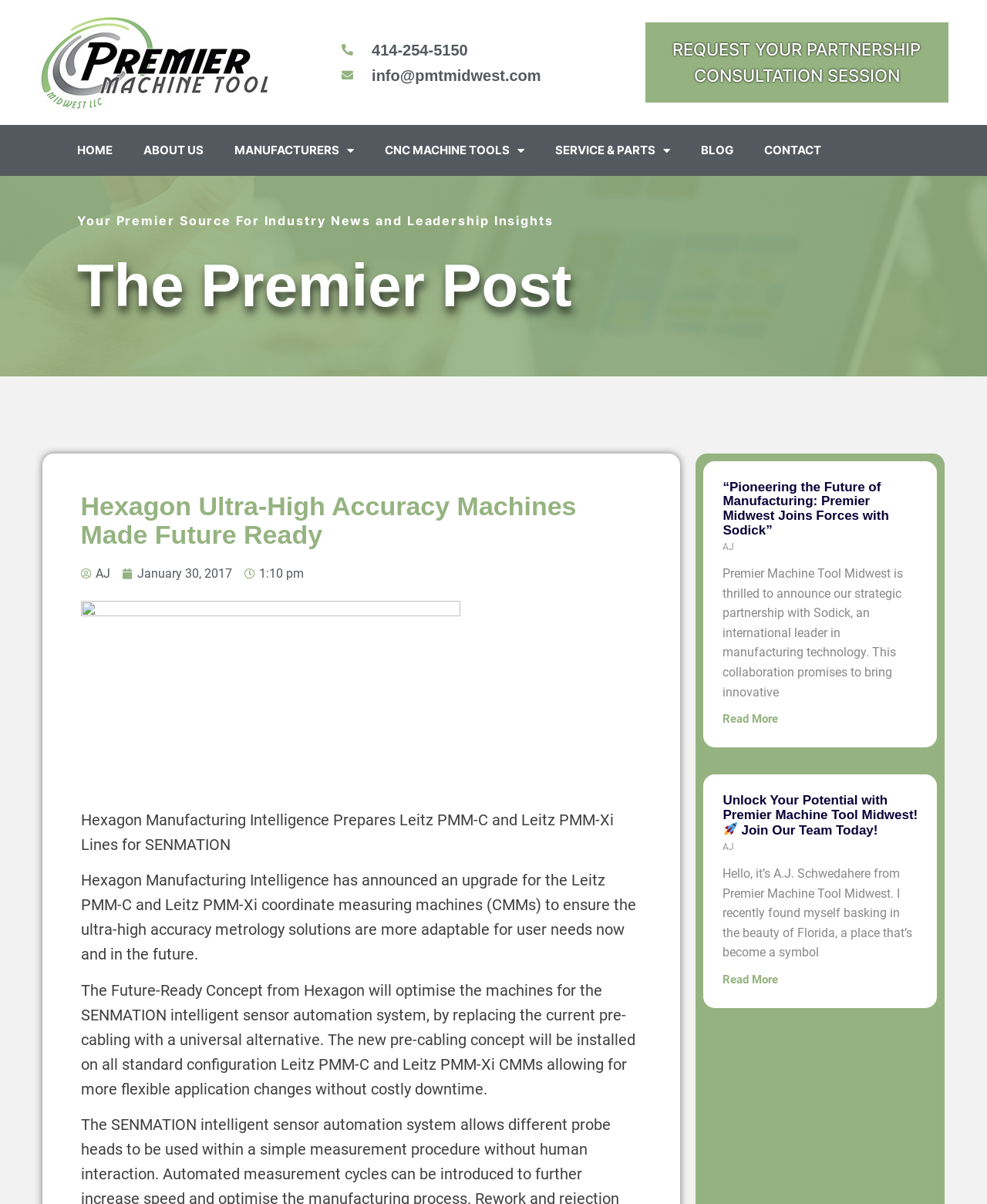Describe all the key features and sections of the webpage thoroughly.

The webpage is about Premier Machine Tool Midwest, a company providing unique manufacturing tools. At the top left corner, there is a logo image of Premier Machine Tools. Below the logo, there are two lines of text displaying the company's contact information: phone number "414-254-5150" and email address "info@pmtmidwest.com". 

To the right of the contact information, there is a prominent call-to-action button "REQUEST YOUR PARTNERSHIP CONSULTATION SESSION". Above this button, there is a navigation menu with seven links: "HOME", "ABOUT US", "MANUFACTURERS", "CNC MACHINE TOOLS", "SERVICE & PARTS", "BLOG", and "CONTACT". Each of the links "MANUFACTURERS", "CNC MACHINE TOOLS", and "SERVICE & PARTS" has a dropdown menu icon.

Below the navigation menu, there is a heading "The Premier Post" followed by a subheading "Hexagon Ultra-High Accuracy Machines Made Future Ready". Underneath, there is an article with a title "Hexagon Manufacturing Intelligence Prepares Leitz PMM-C and Leitz PMM-Xi Lines for SENMATION" and a brief summary of the article. 

To the right of the article, there are two more articles. The first article has a title "“Pioneering the Future of Manufacturing: Premier Midwest Joins Forces with Sodick”" and a brief summary. The second article has a title "Unlock Your Potential with Premier Machine Tool Midwest! 🚀 Join Our Team Today!" and a brief summary. Each of the articles has a "Read more" link at the bottom.